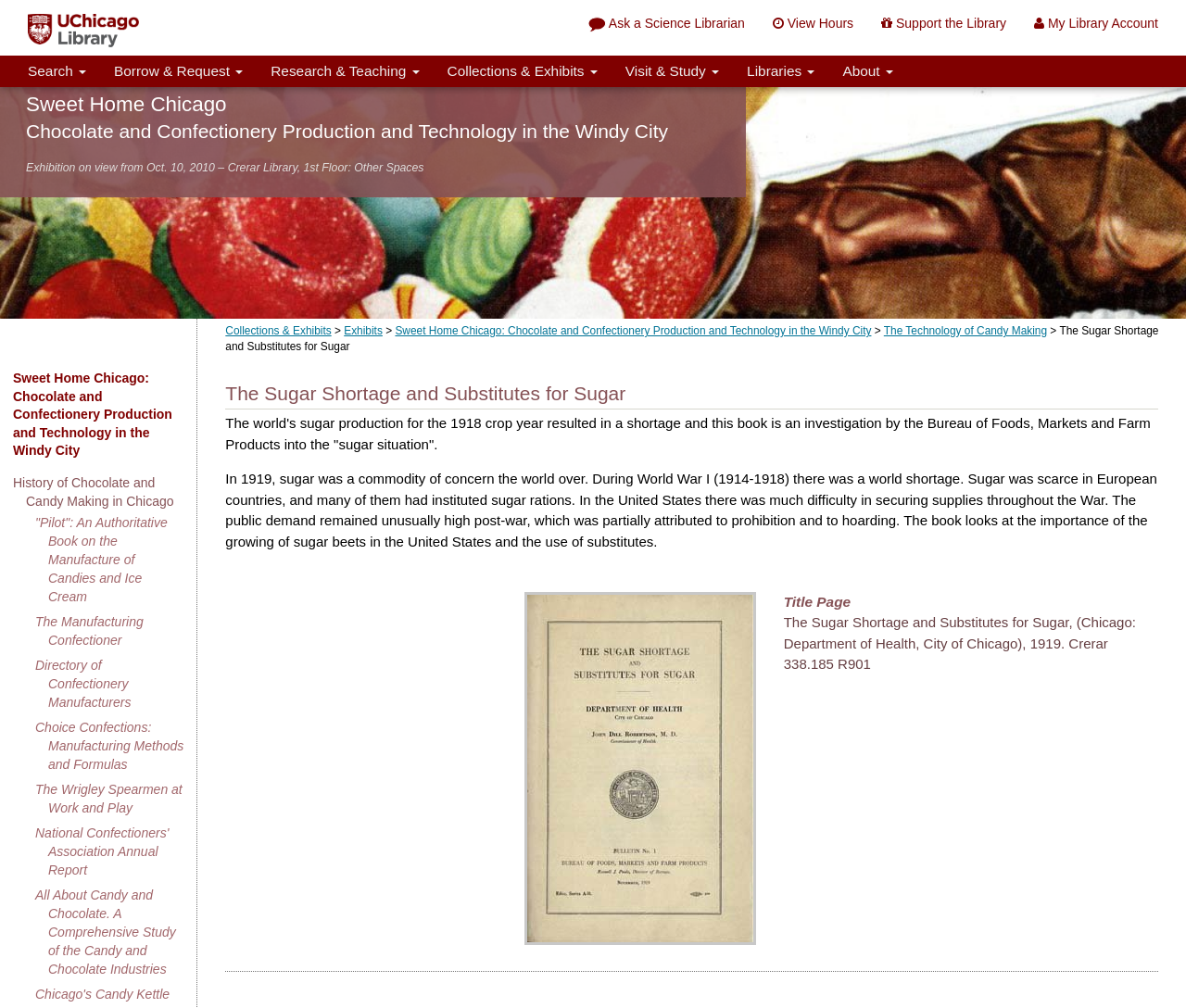Provide a thorough description of the webpage you see.

The webpage is about the University of Chicago Library's exhibition on the history of sugar production and confectionery in Chicago. At the top of the page, there is a navigation menu with links to various library resources, including "Ask a Science Librarian", "View Hours", and "My Library Account". Below the navigation menu, there are several buttons for searching, borrowing, and accessing research resources.

The main content of the page is divided into two sections. On the left side, there is a list of links to related resources, including books and articles about the history of chocolate and candy making in Chicago. These links are organized under headings such as "Sweet Home Chicago" and "The Sugar Shortage and Substitutes for Sugar".

On the right side, there is a description of the exhibition, which includes a heading, a brief summary, and a longer text about the sugar shortage during World War I and its impact on the United States. The text also discusses the importance of sugar beets in the US and the use of substitutes. Below the text, there is an image of the title page of a book about the sugar shortage, along with a caption and a bibliographic reference.

At the bottom of the page, there is a breadcrumb navigation menu that shows the user's path through the website, with links to "Collections & Exhibits", "Exhibits", and "Sweet Home Chicago".